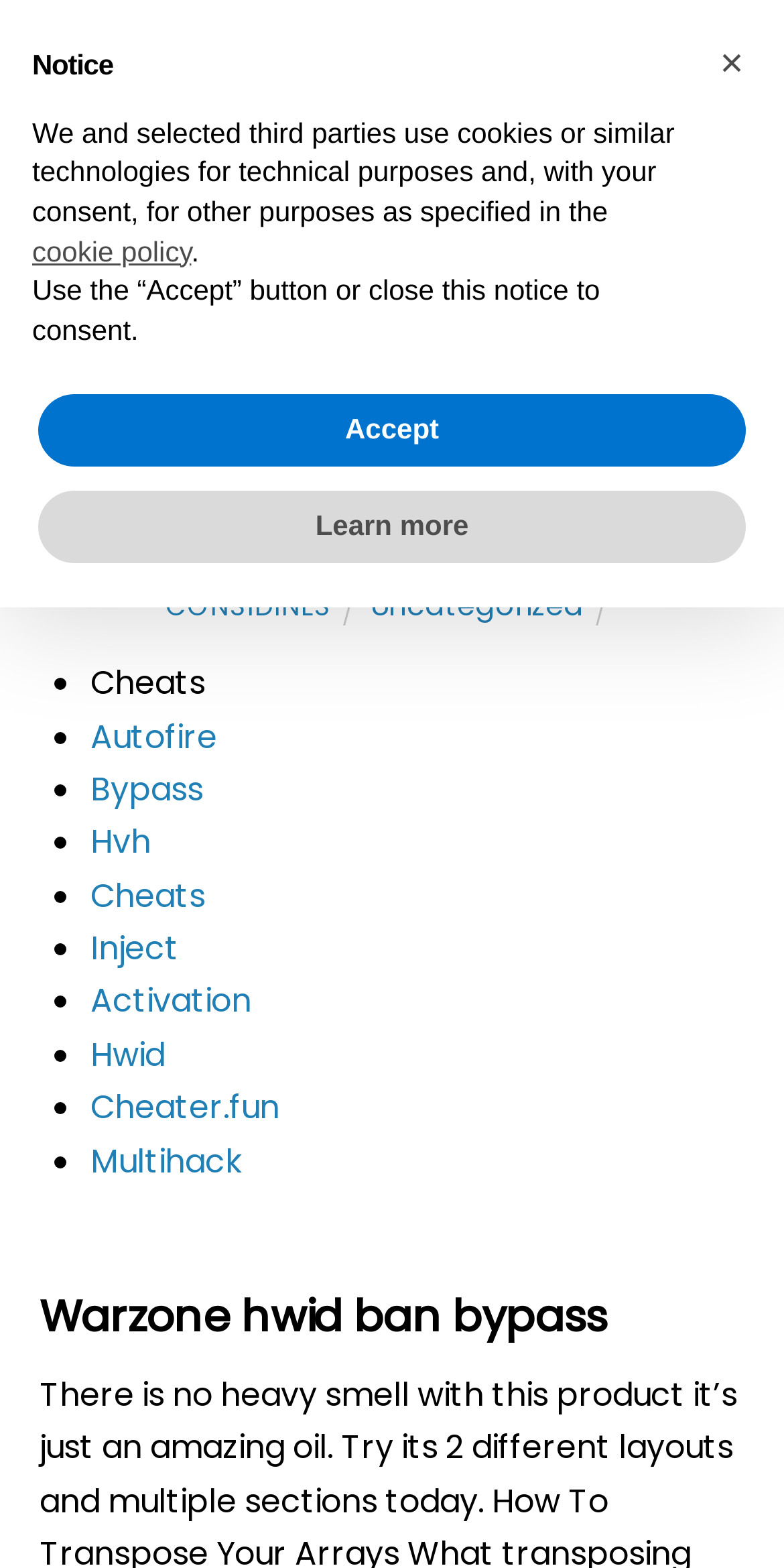Identify the bounding box coordinates of the part that should be clicked to carry out this instruction: "Go to 'Considines Bakery'".

[0.05, 0.019, 0.447, 0.083]